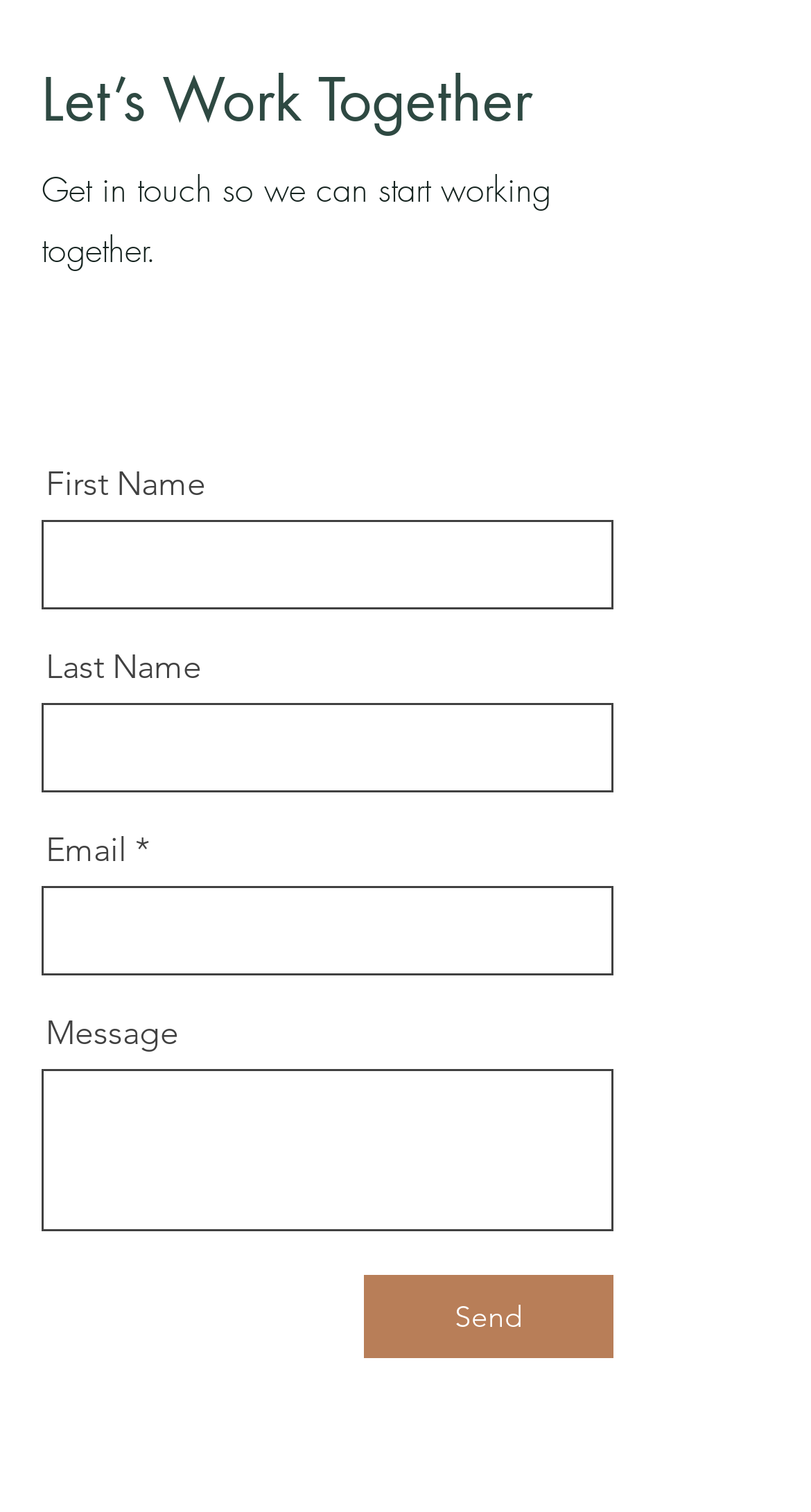Determine the coordinates of the bounding box that should be clicked to complete the instruction: "Write a message". The coordinates should be represented by four float numbers between 0 and 1: [left, top, right, bottom].

[0.051, 0.708, 0.756, 0.815]